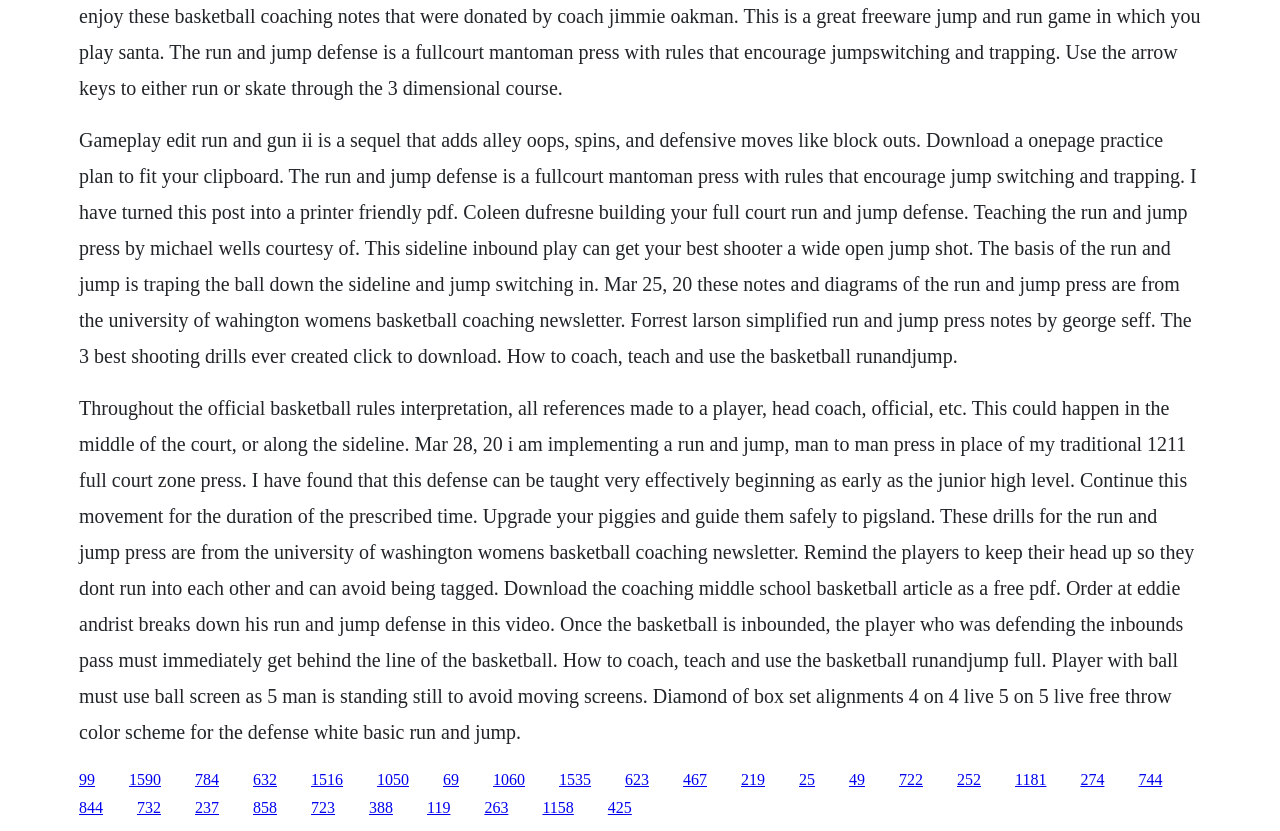Determine the bounding box coordinates of the clickable region to execute the instruction: "Click the link '99'". The coordinates should be four float numbers between 0 and 1, denoted as [left, top, right, bottom].

[0.062, 0.927, 0.074, 0.948]